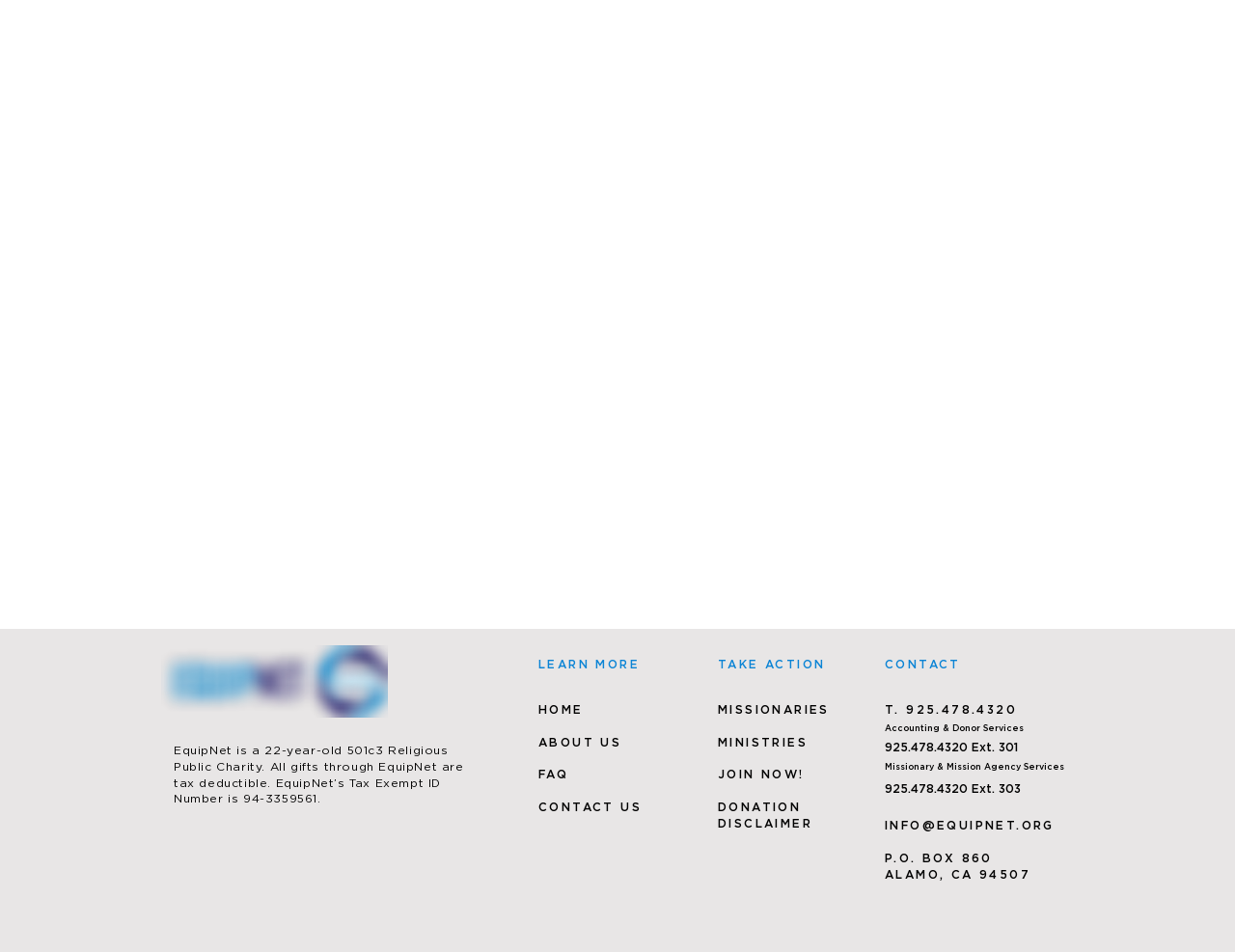Find and indicate the bounding box coordinates of the region you should select to follow the given instruction: "Click on LEARN MORE".

[0.436, 0.69, 0.518, 0.705]